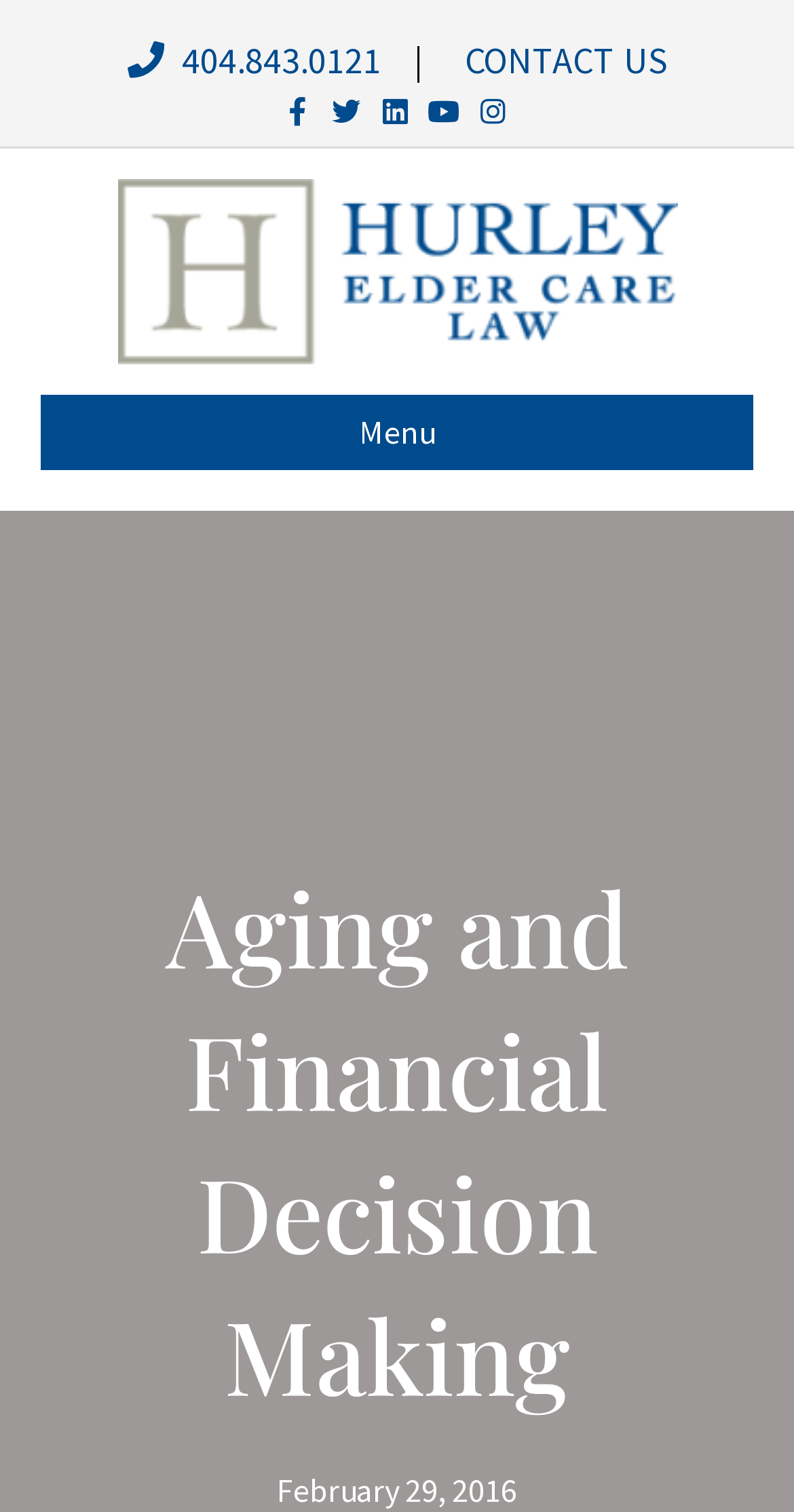Pinpoint the bounding box coordinates of the clickable area necessary to execute the following instruction: "Read about aging and financial decision making". The coordinates should be given as four float numbers between 0 and 1, namely [left, top, right, bottom].

[0.051, 0.567, 0.949, 0.944]